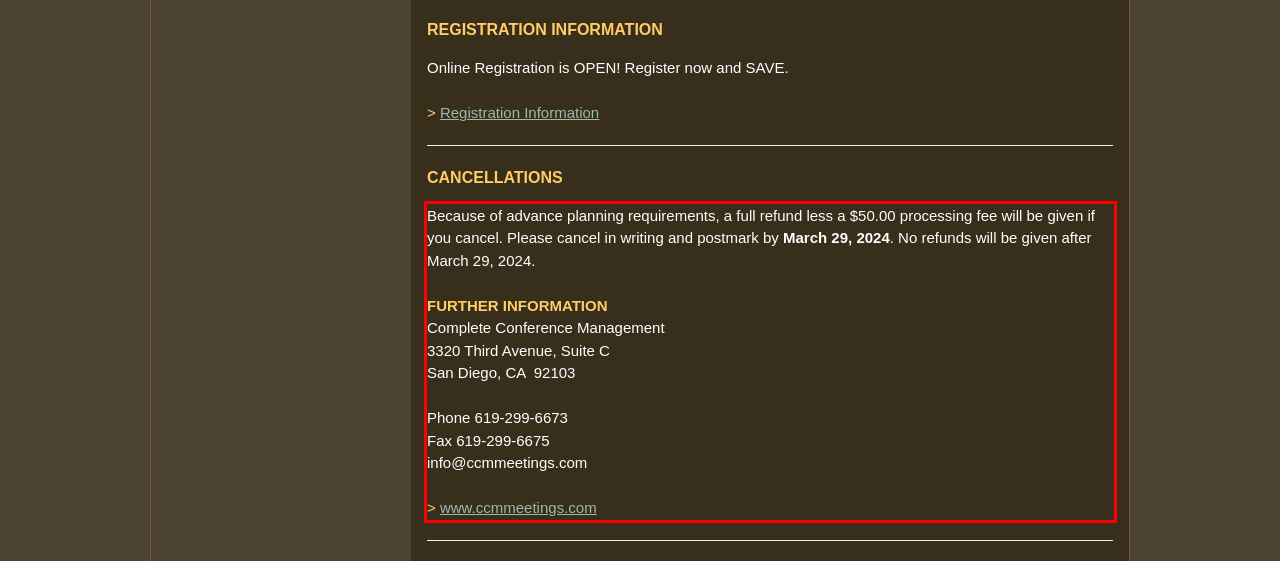Using the provided screenshot, read and generate the text content within the red-bordered area.

Because of advance planning requirements, a full refund less a $50.00 processing fee will be given if you cancel. Please cancel in writing and postmark by March 29, 2024. No refunds will be given after March 29, 2024. FURTHER INFORMATION Complete Conference Management 3320 Third Avenue, Suite C San Diego, CA 92103 Phone 619-299-6673 Fax 619-299-6675 info@ccmmeetings.com > www.ccmmeetings.com